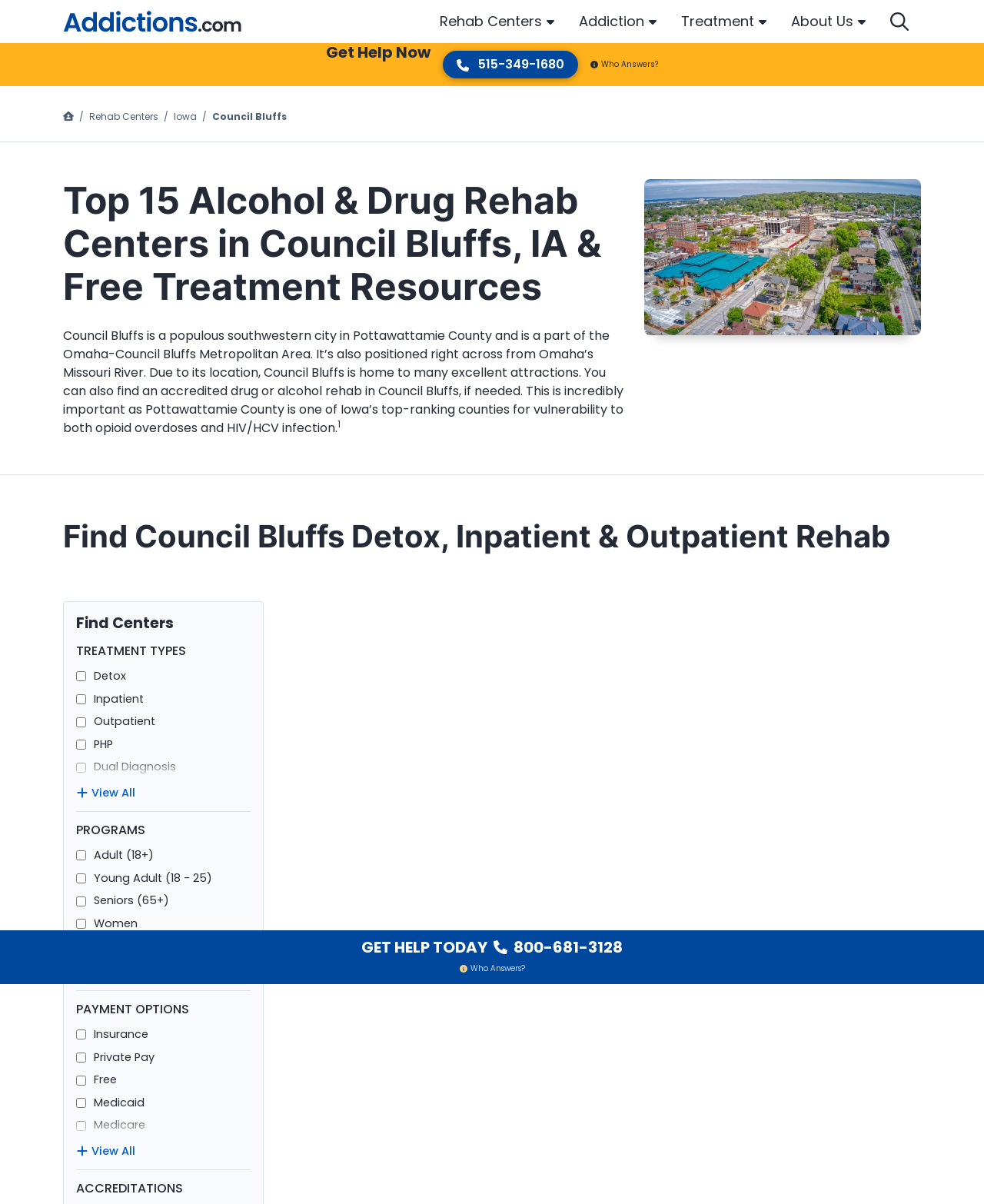Ascertain the bounding box coordinates for the UI element detailed here: "About Us". The coordinates should be provided as [left, top, right, bottom] with each value being a float between 0 and 1.

[0.791, 0.0, 0.892, 0.036]